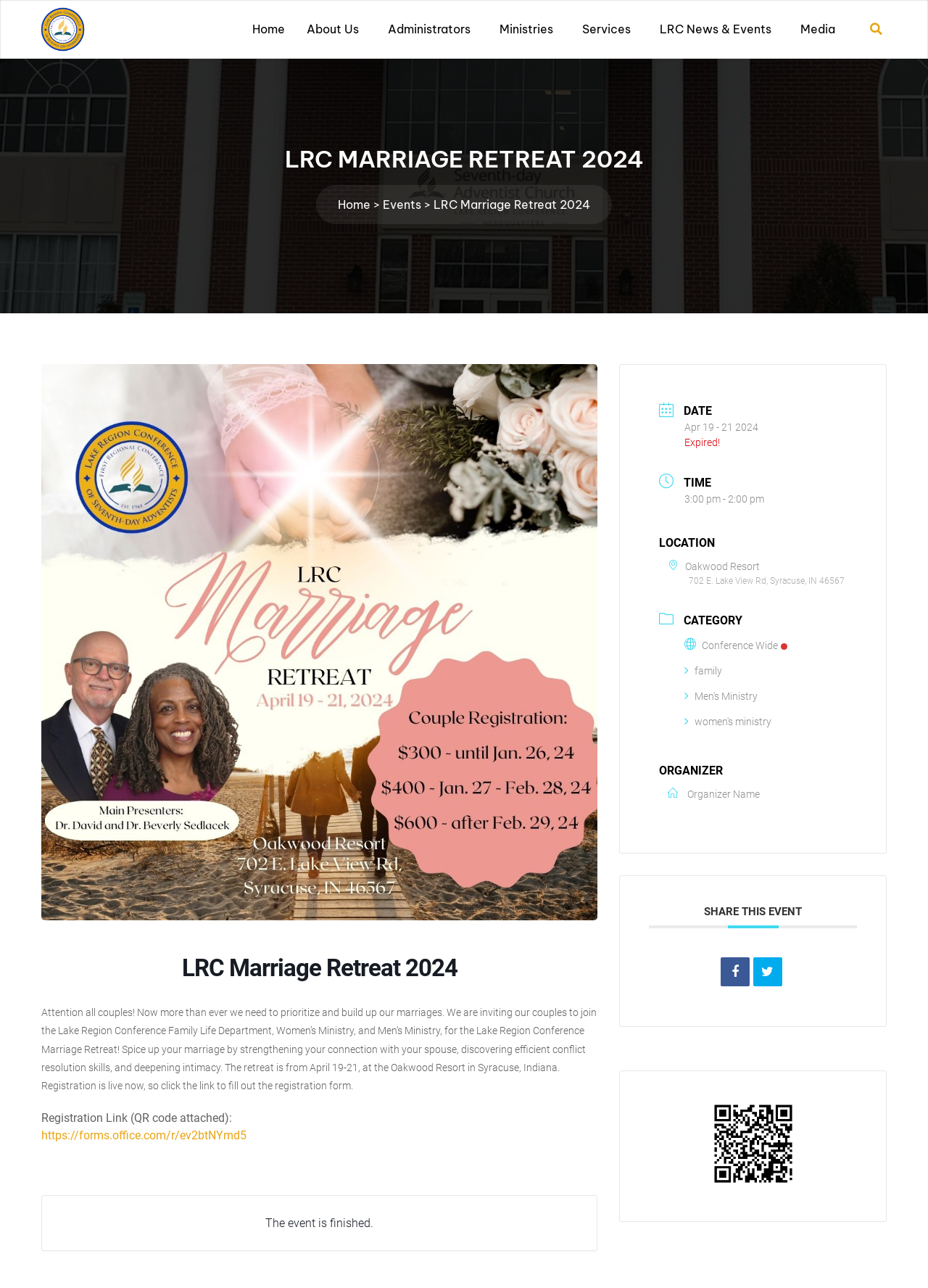Locate the bounding box coordinates of the clickable region necessary to complete the following instruction: "Click the 'Home' link at the top". Provide the coordinates in the format of four float numbers between 0 and 1, i.e., [left, top, right, bottom].

[0.272, 0.017, 0.307, 0.028]